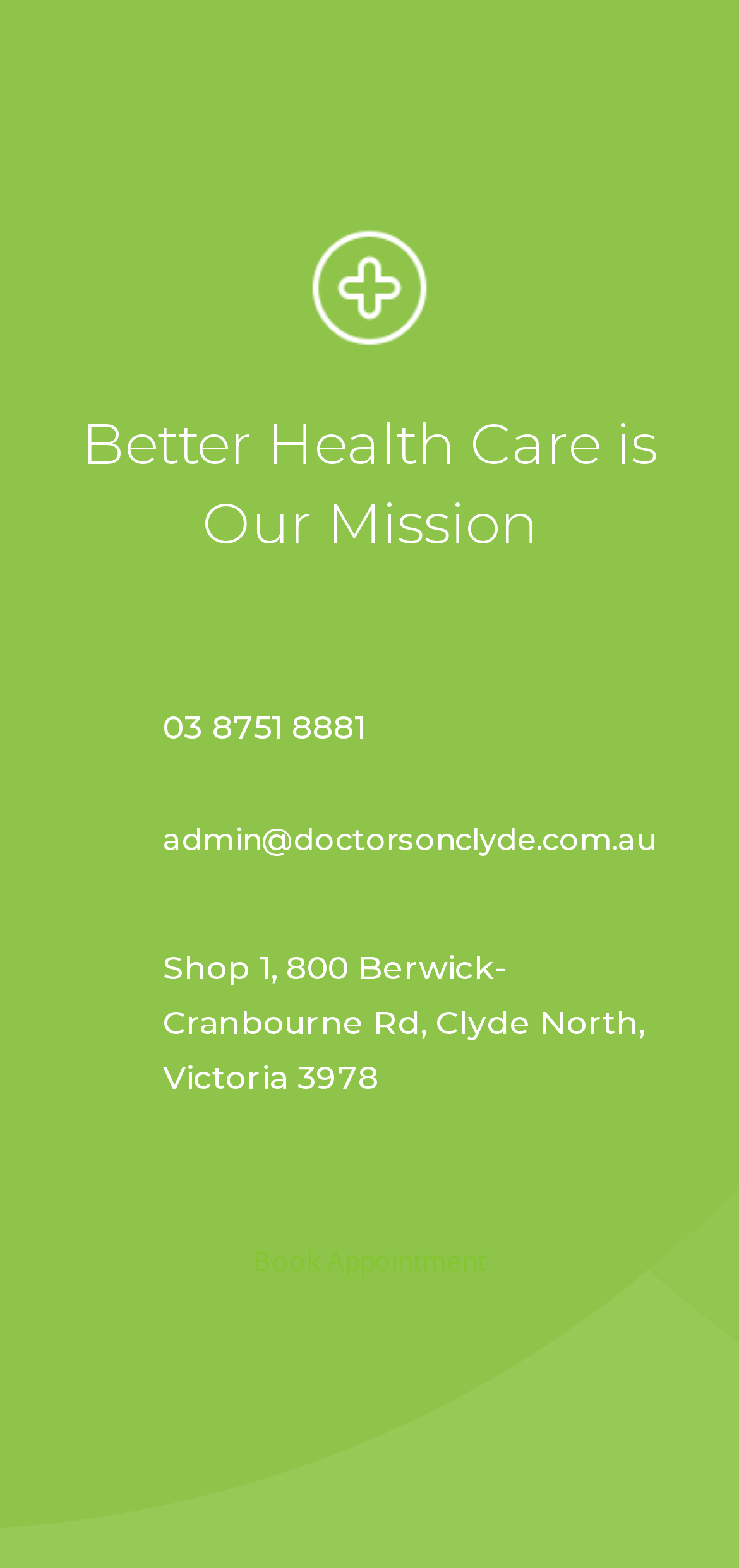What is the email address to contact?
Utilize the information in the image to give a detailed answer to the question.

The email address can be found in the third layout table, where there is a heading element with the text 'admin@doctorsonclyde.com.au', and it is also a link element.